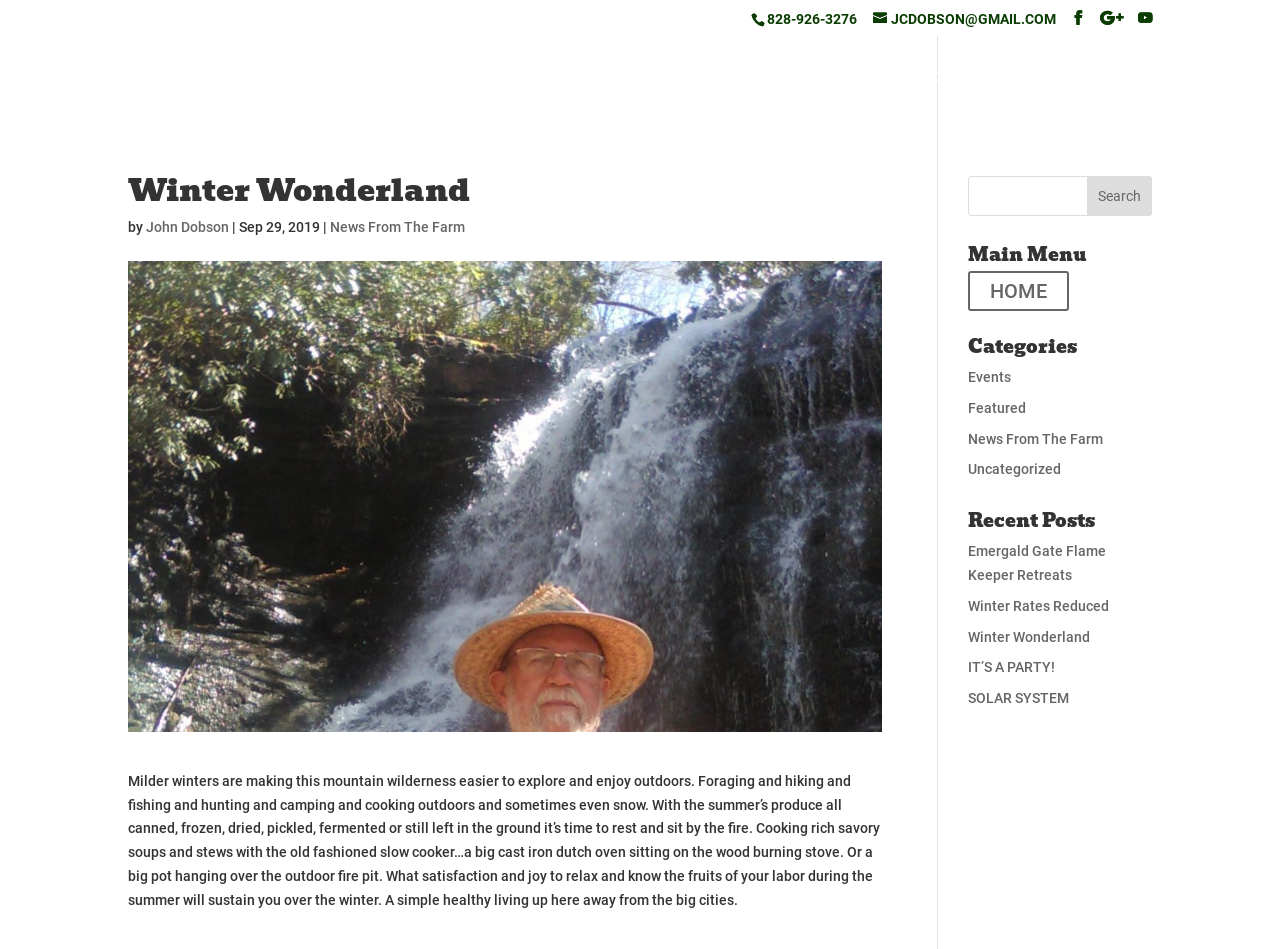From the element description Emergald Gate Flame Keeper Retreats, predict the bounding box coordinates of the UI element. The coordinates must be specified in the format (top-left x, top-left y, bottom-right x, bottom-right y) and should be within the 0 to 1 range.

[0.756, 0.572, 0.864, 0.614]